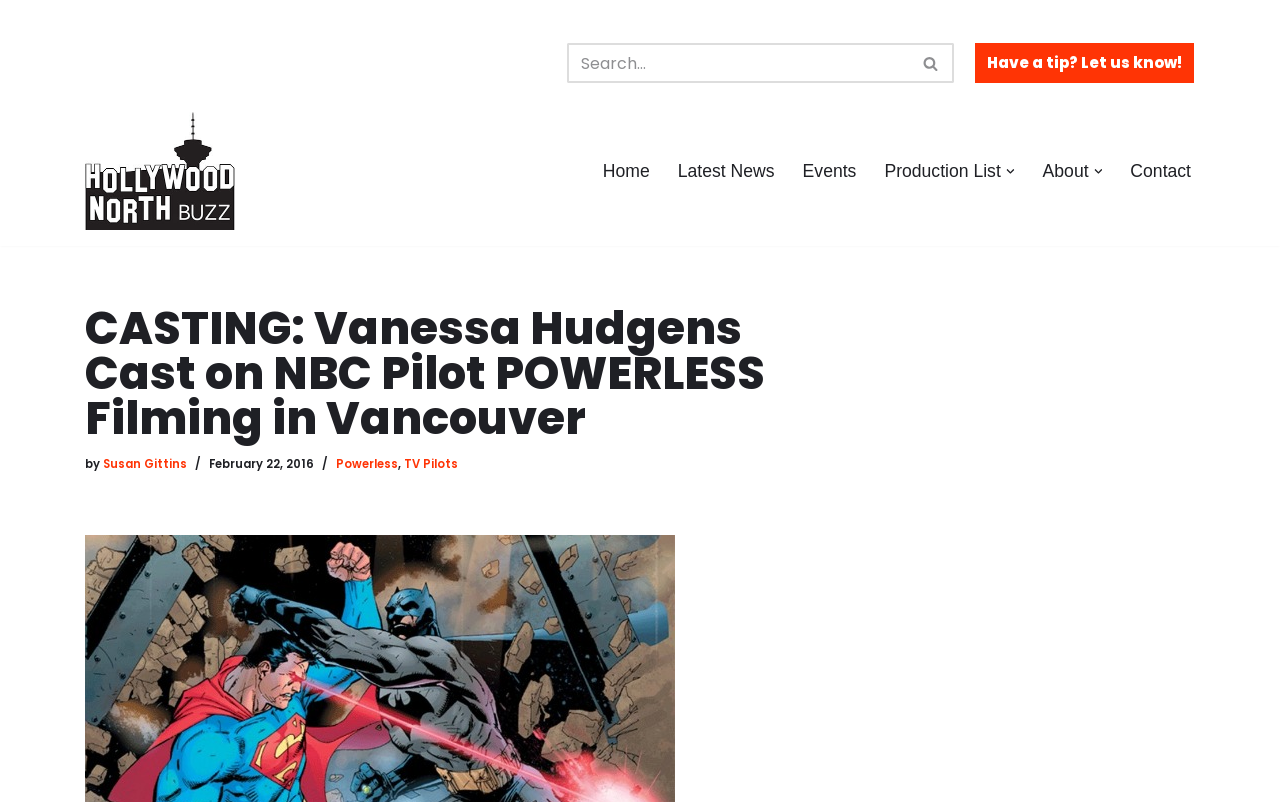Locate the bounding box coordinates of the area where you should click to accomplish the instruction: "Contact us".

[0.883, 0.195, 0.93, 0.231]